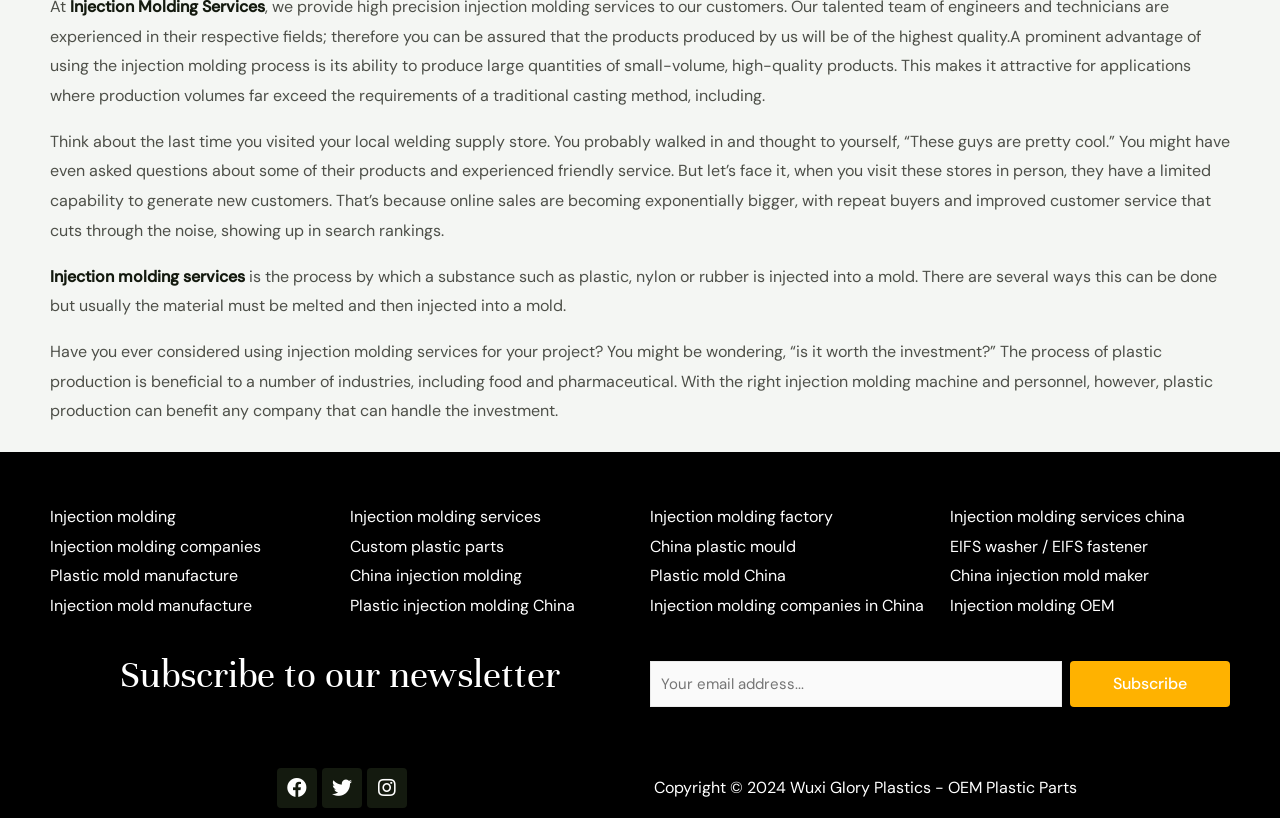What is the process of injection molding? From the image, respond with a single word or brief phrase.

injecting substance into a mold